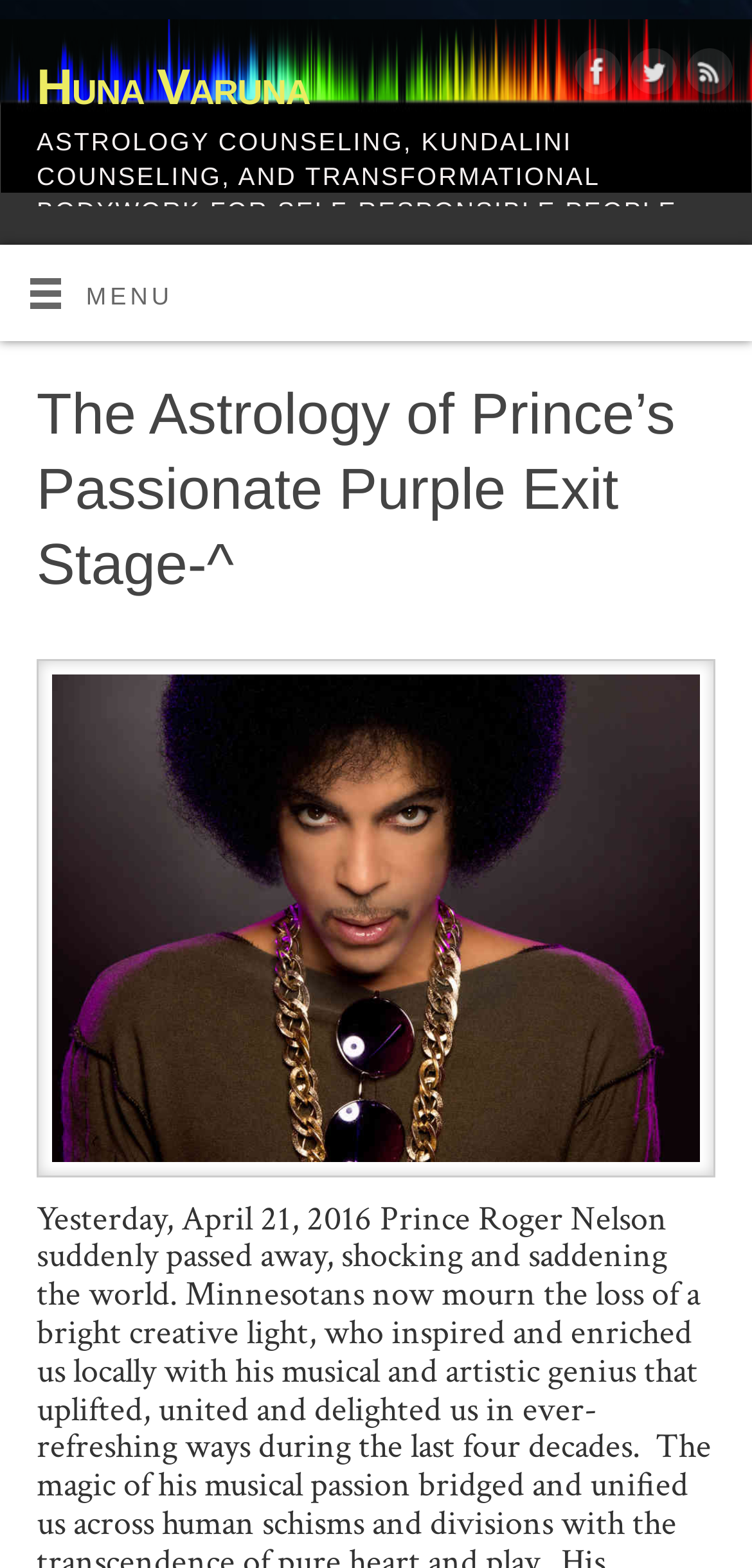Provide the bounding box coordinates for the UI element that is described as: "Menu".

[0.0, 0.157, 1.0, 0.218]